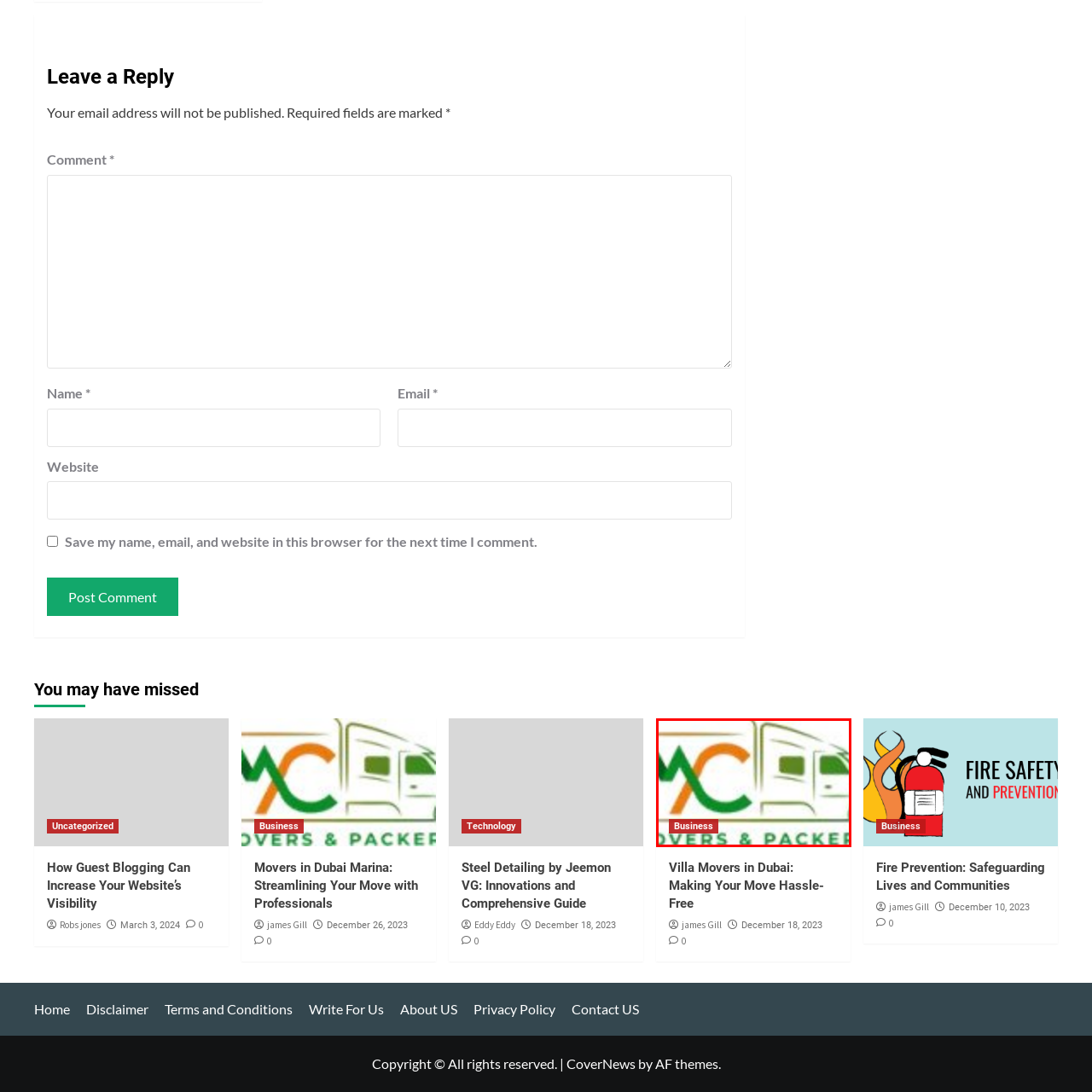Direct your attention to the image marked by the red boundary, What is the symbolic meaning of the color green in the logo? Provide a single word or phrase in response.

Growth